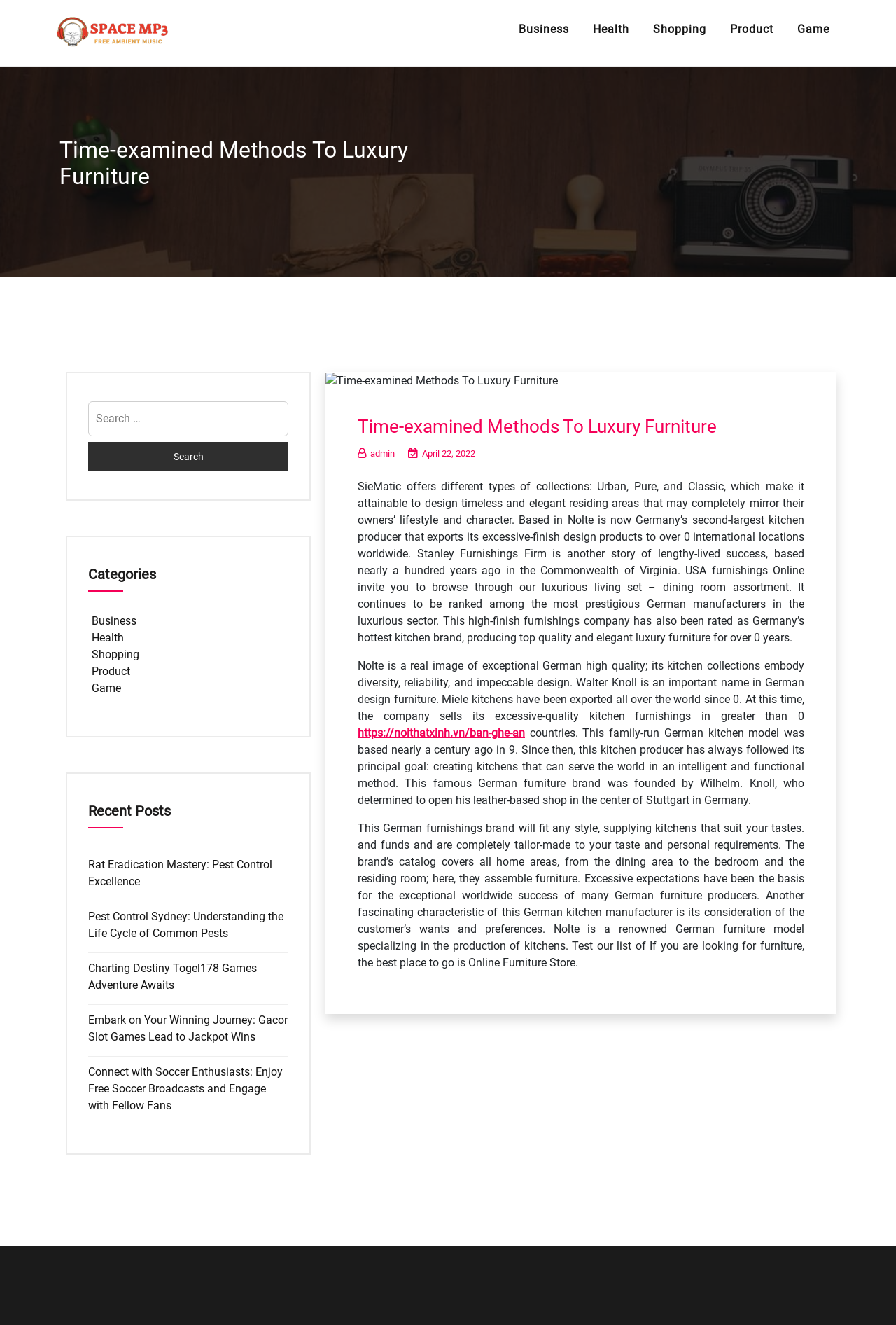Find the bounding box coordinates for the area that must be clicked to perform this action: "Explore Recent Posts".

[0.098, 0.605, 0.322, 0.625]